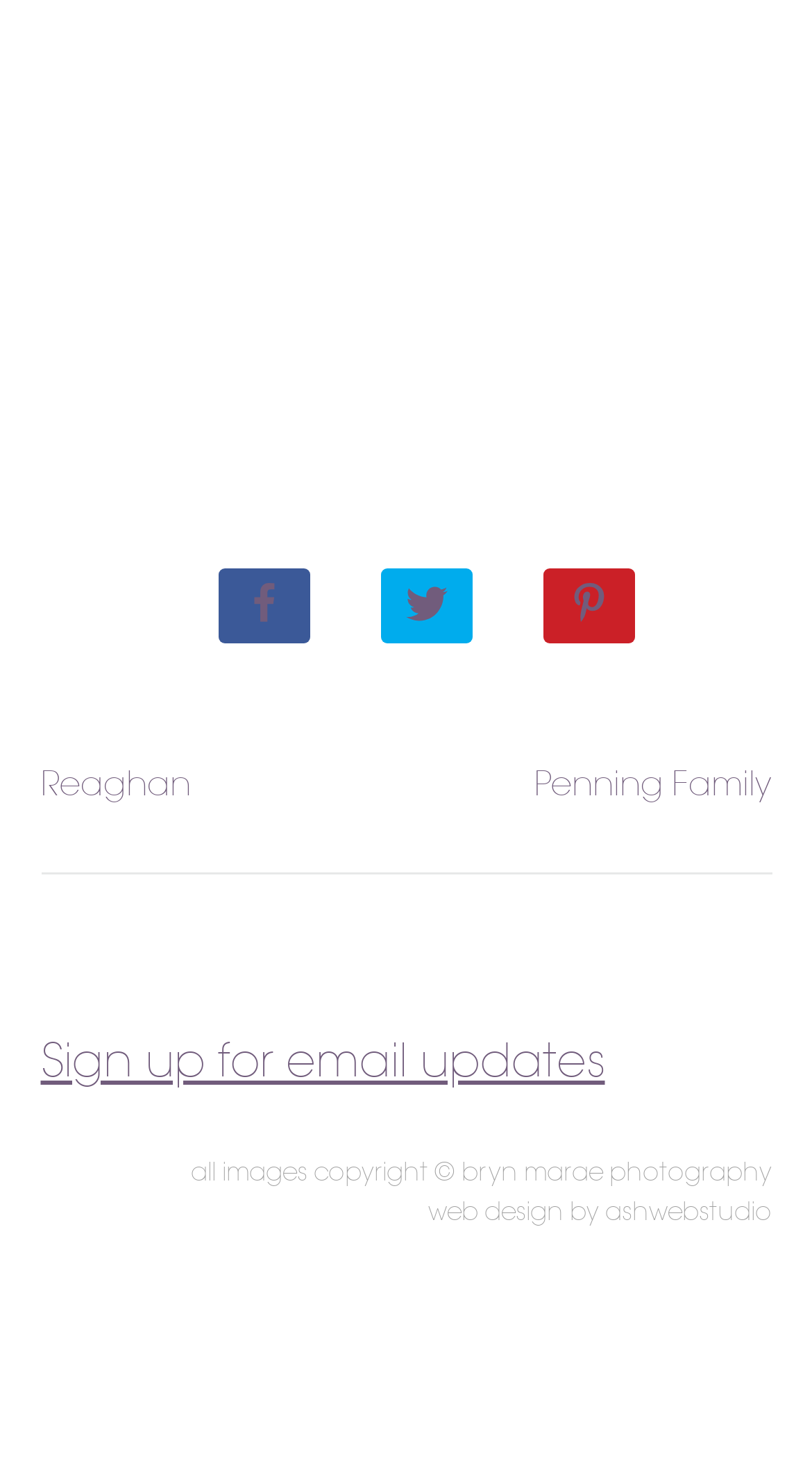Using a single word or phrase, answer the following question: 
What is the position of the 'Tweet' link?

Middle right